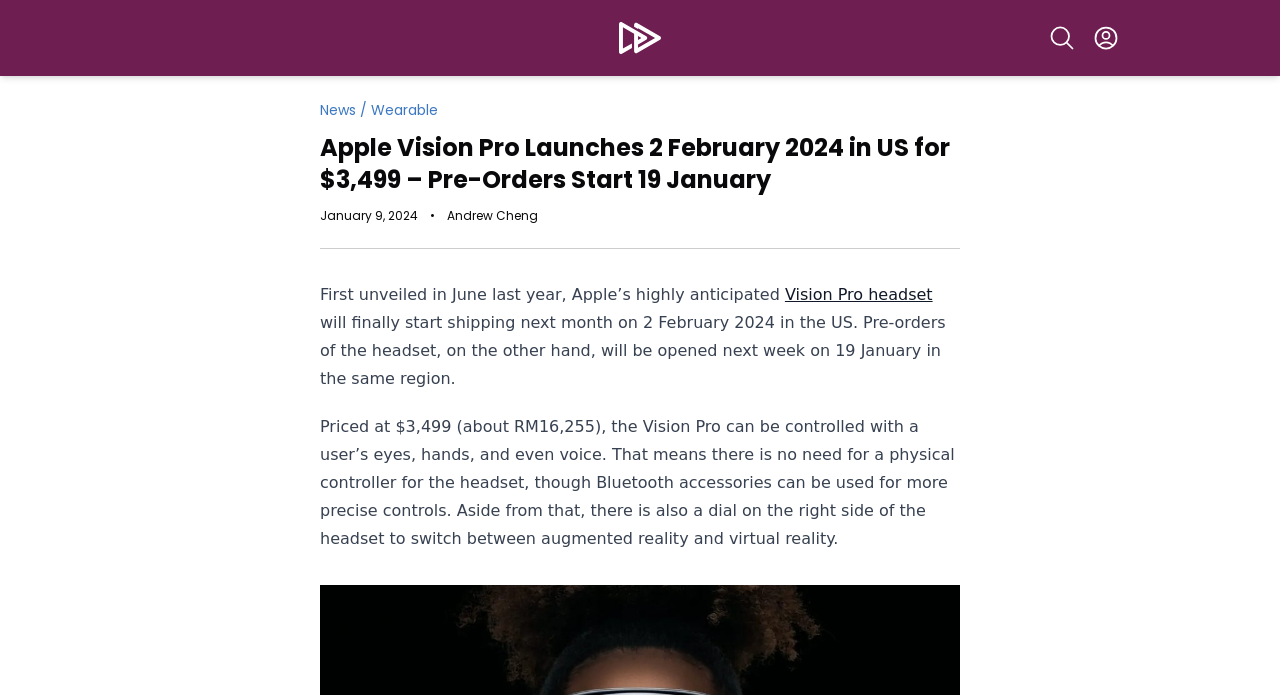Identify the bounding box for the described UI element. Provide the coordinates in (top-left x, top-left y, bottom-right x, bottom-right y) format with values ranging from 0 to 1: Andrew Cheng

[0.349, 0.299, 0.42, 0.322]